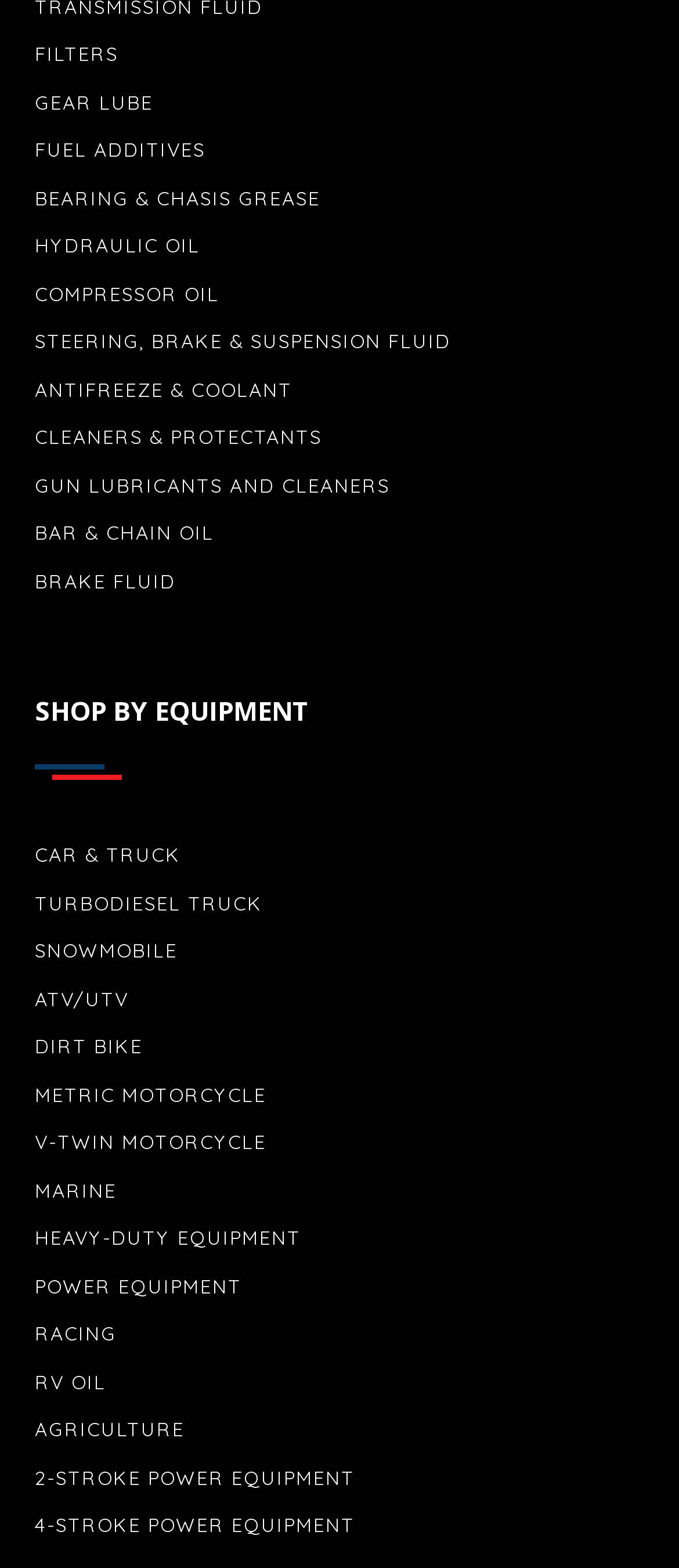Locate the bounding box coordinates of the region to be clicked to comply with the following instruction: "Browse GEAR LUBE products". The coordinates must be four float numbers between 0 and 1, in the form [left, top, right, bottom].

[0.051, 0.057, 0.226, 0.073]